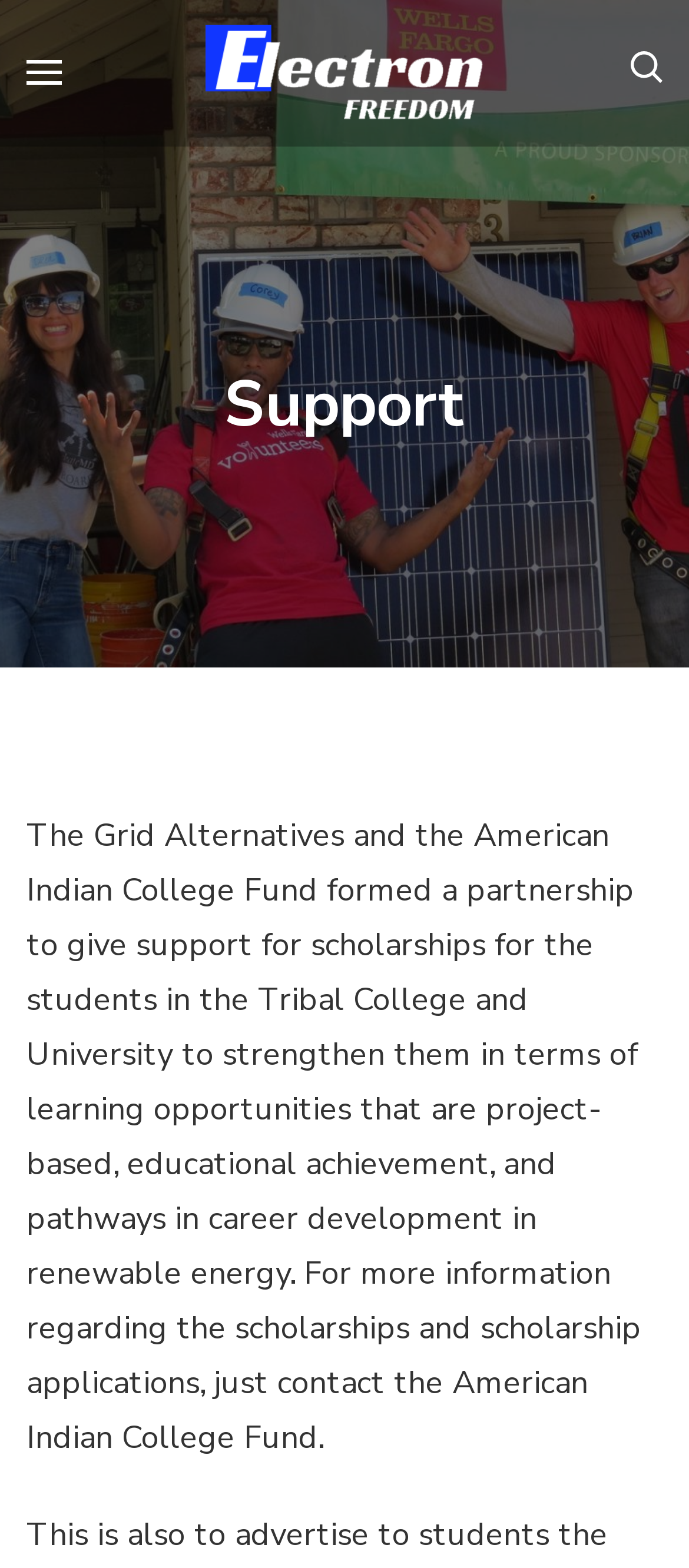Identify the bounding box coordinates for the UI element that matches this description: "parent_node: Electron Freedom".

[0.038, 0.039, 0.09, 0.054]